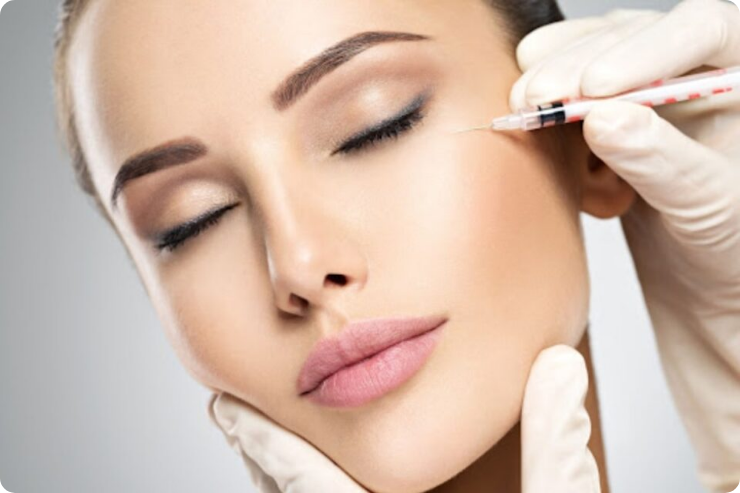What is the theme of the image?
Please provide a single word or phrase answer based on the image.

Self-care and beauty